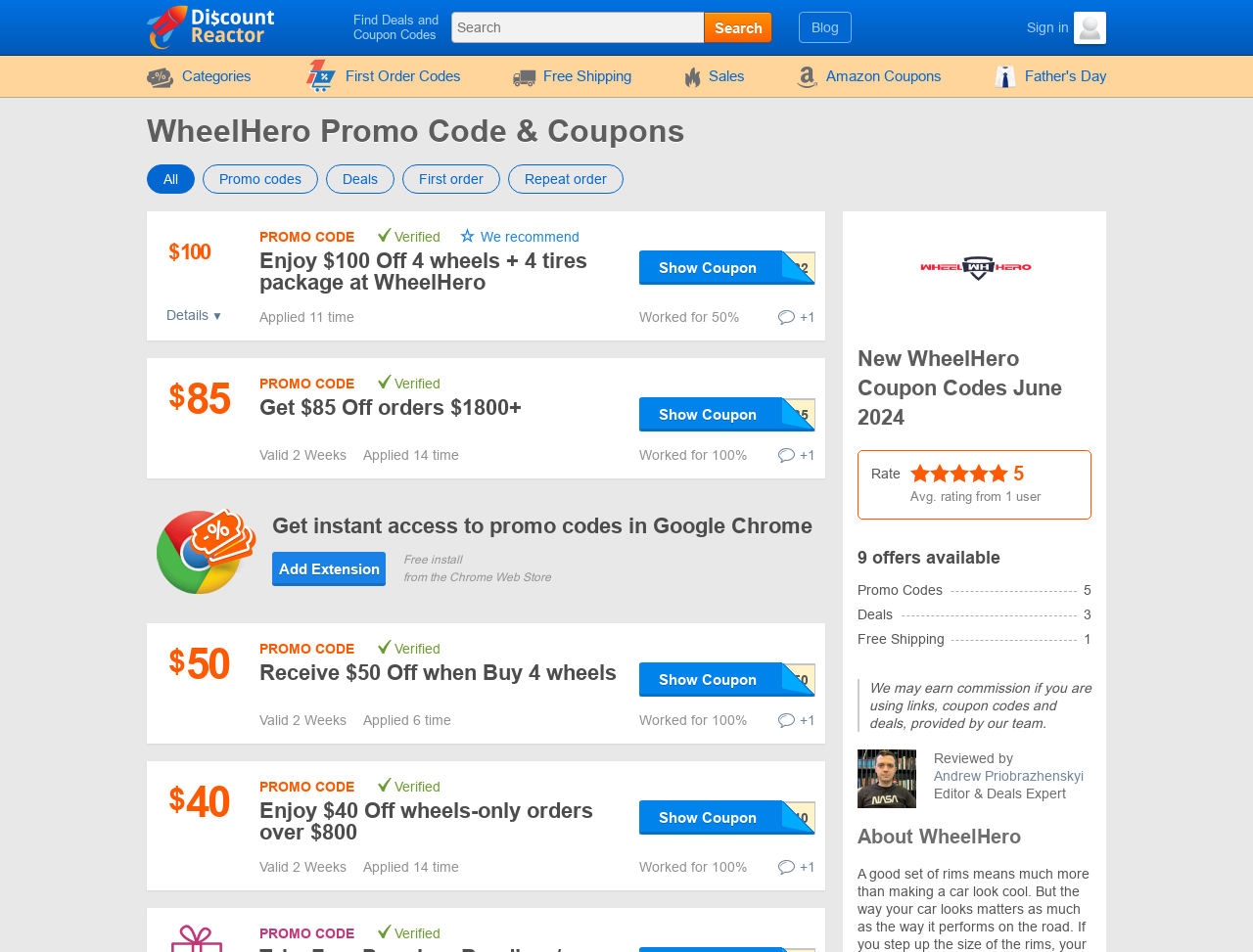What is the purpose of the search bar?
Provide an in-depth and detailed answer to the question.

The search bar on the webpage is labeled 'Find Deals and Coupon Codes', indicating that its purpose is to help users search for specific promo codes or deals on WheelHero products. This suggests that the website is designed to be user-friendly and provide easy access to promo codes and discounts.